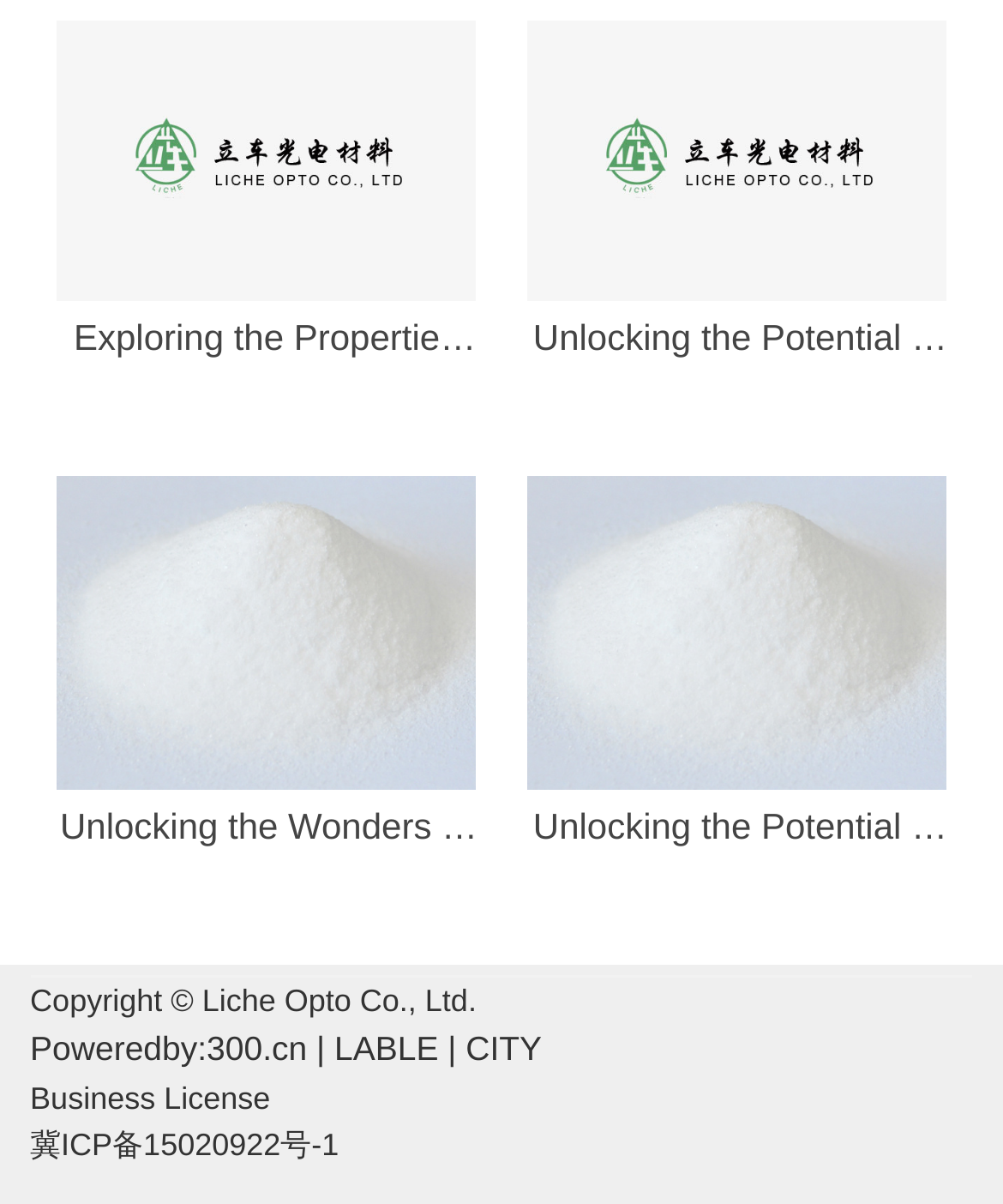How many images are present on the webpage?
Using the visual information from the image, give a one-word or short-phrase answer.

4